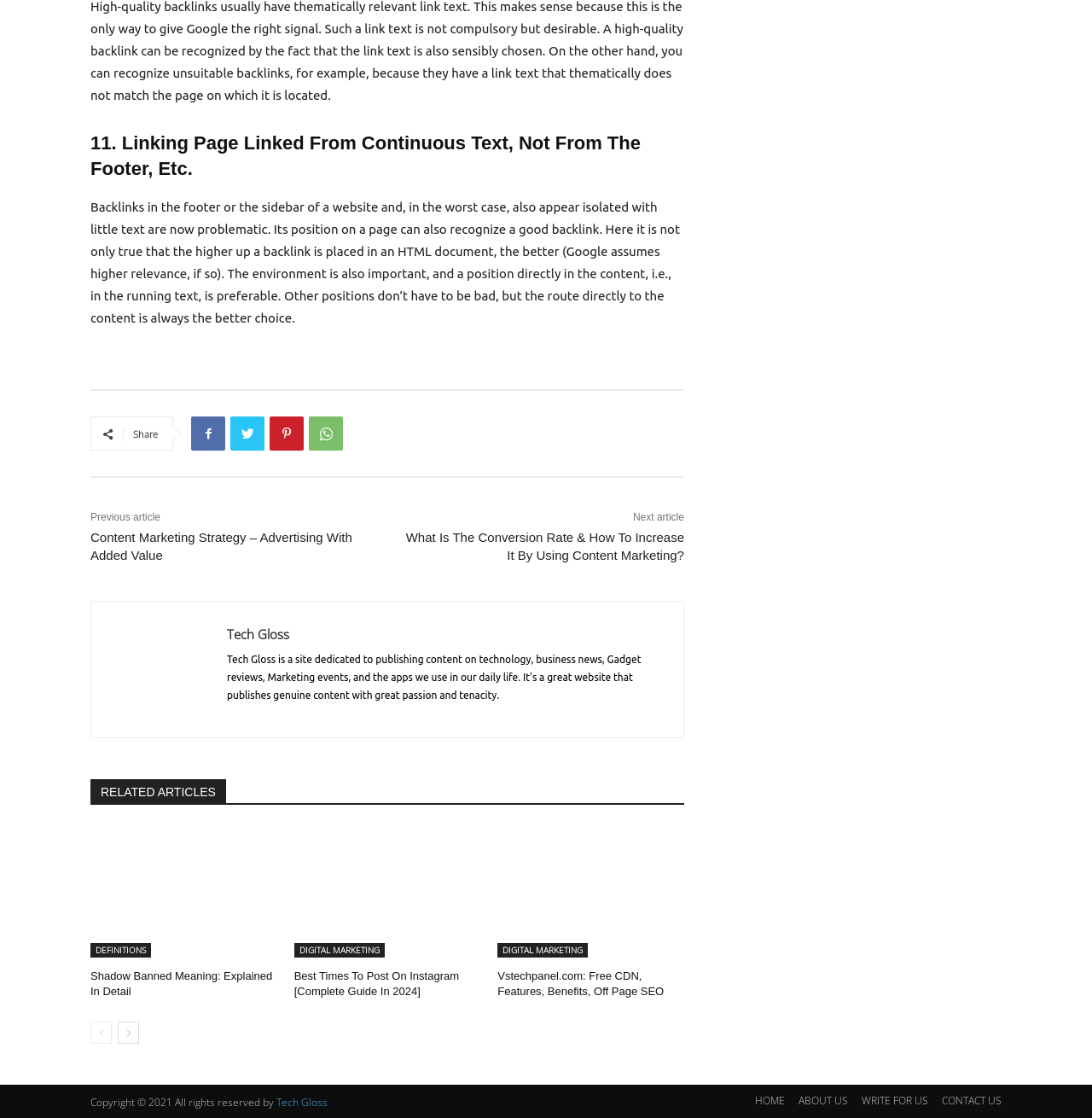Please study the image and answer the question comprehensively:
How many social media links are available?

I counted the social media links in the webpage and found four links: '', '', '', and ''.